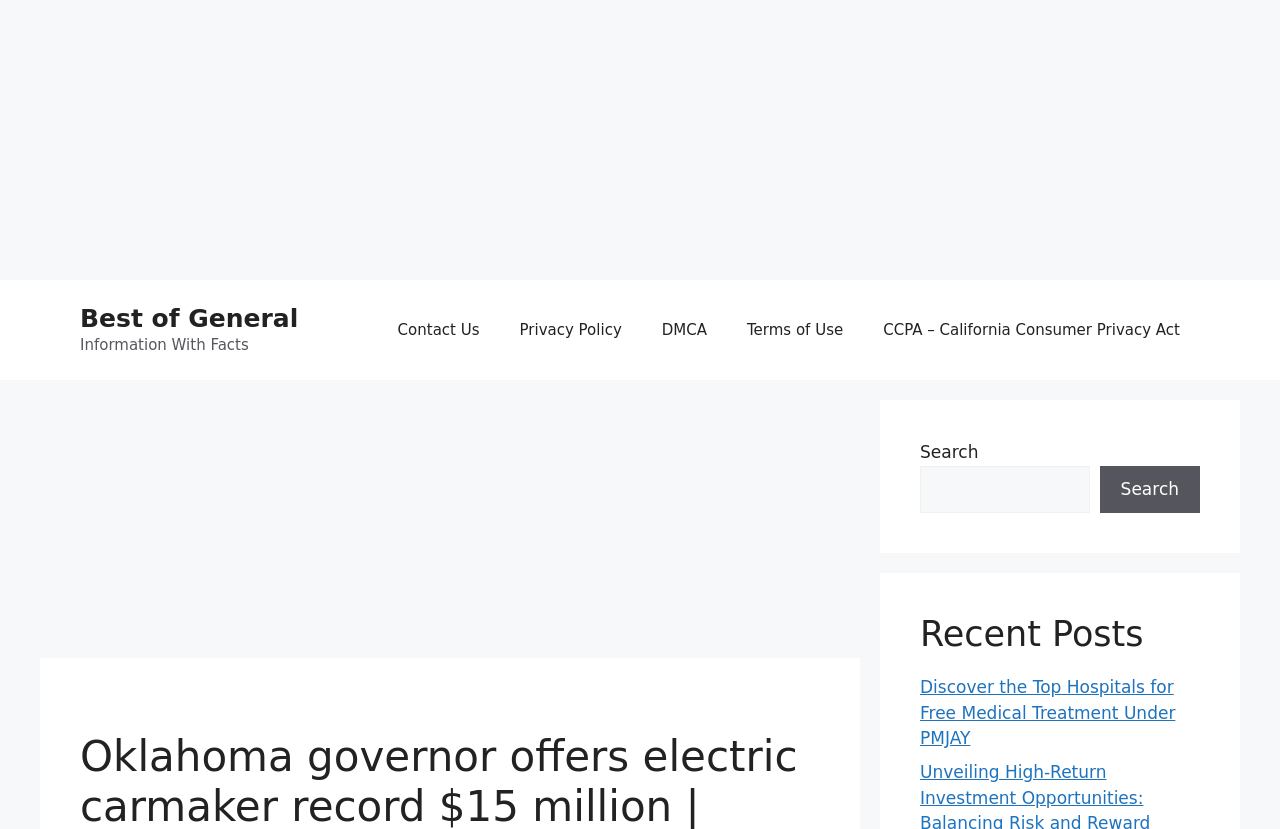Locate the bounding box coordinates of the clickable region necessary to complete the following instruction: "Search for something". Provide the coordinates in the format of four float numbers between 0 and 1, i.e., [left, top, right, bottom].

[0.719, 0.562, 0.851, 0.619]